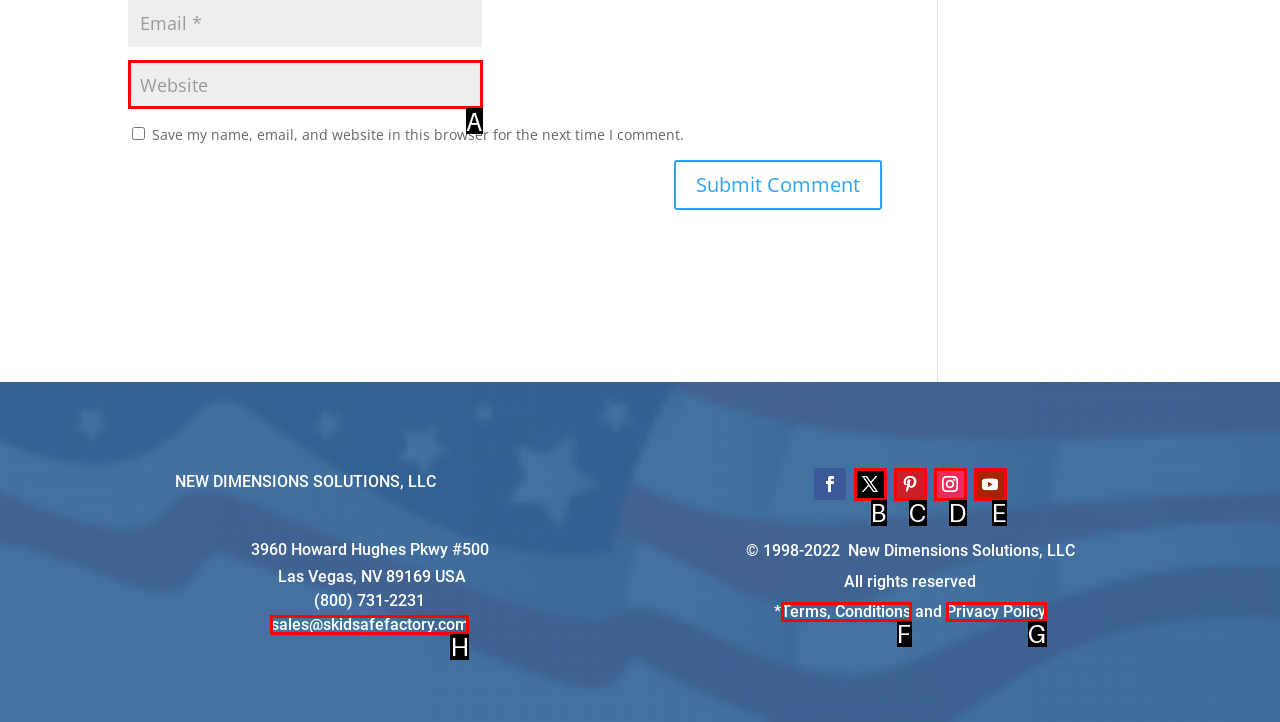Please provide the letter of the UI element that best fits the following description: Terms, Conditions
Respond with the letter from the given choices only.

F